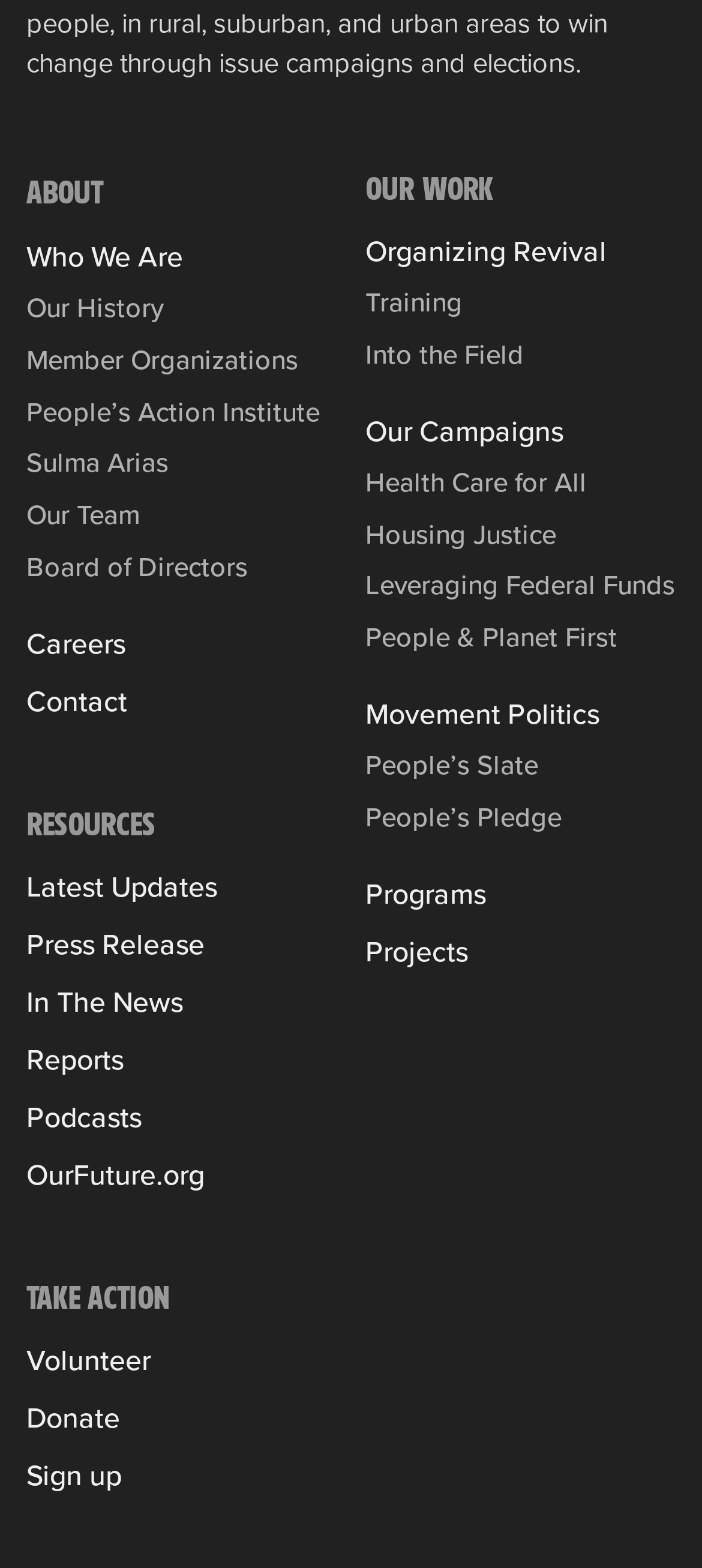How many sections are there on this webpage?
Give a detailed and exhaustive answer to the question.

I counted the number of headings on the webpage, which are 'ABOUT', 'OUR WORK', 'RESOURCES', and 'TAKE ACTION'. These headings seem to divide the webpage into four distinct sections.